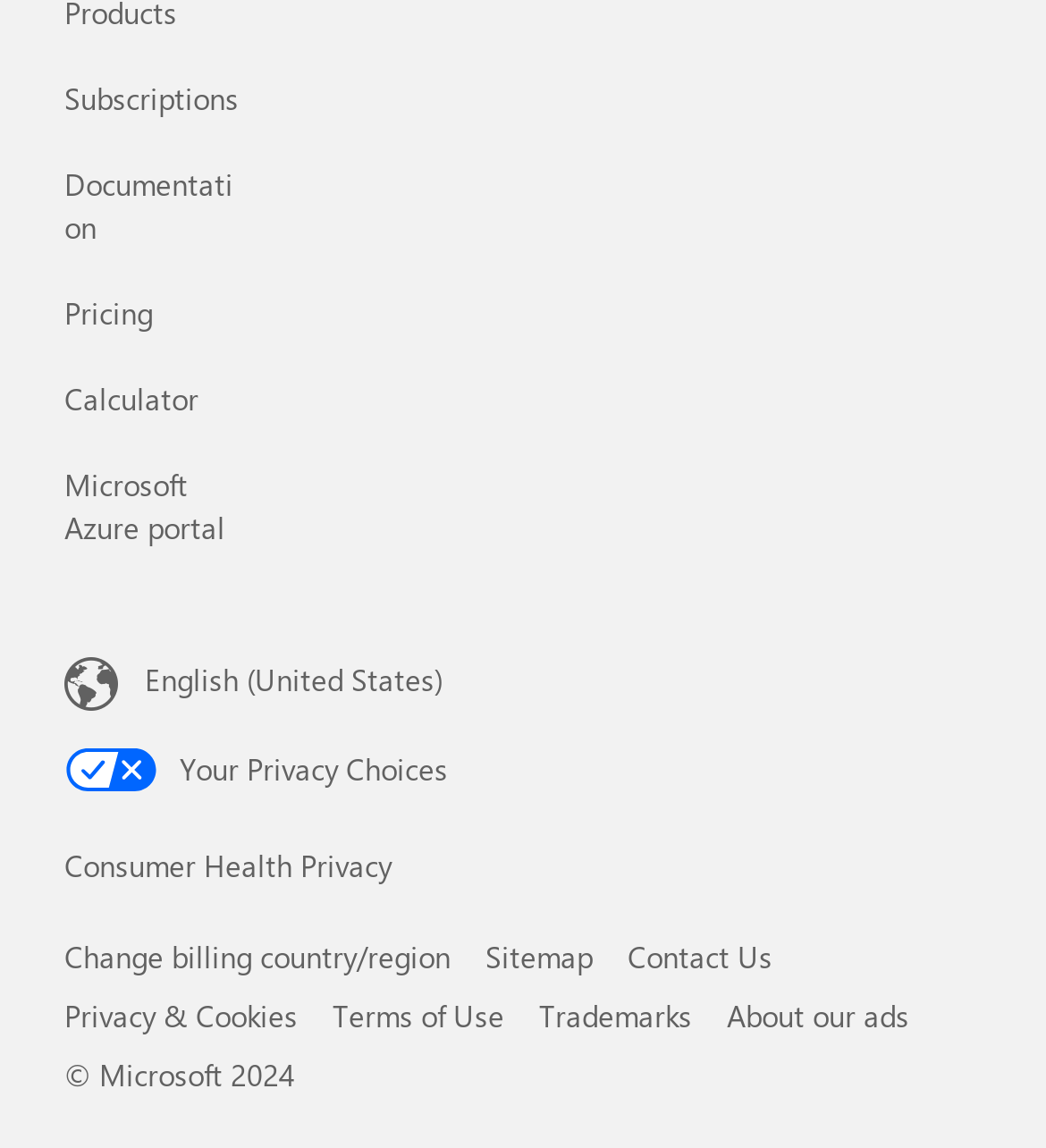Locate the bounding box coordinates of the item that should be clicked to fulfill the instruction: "Select Content Language".

[0.062, 0.569, 0.938, 0.625]